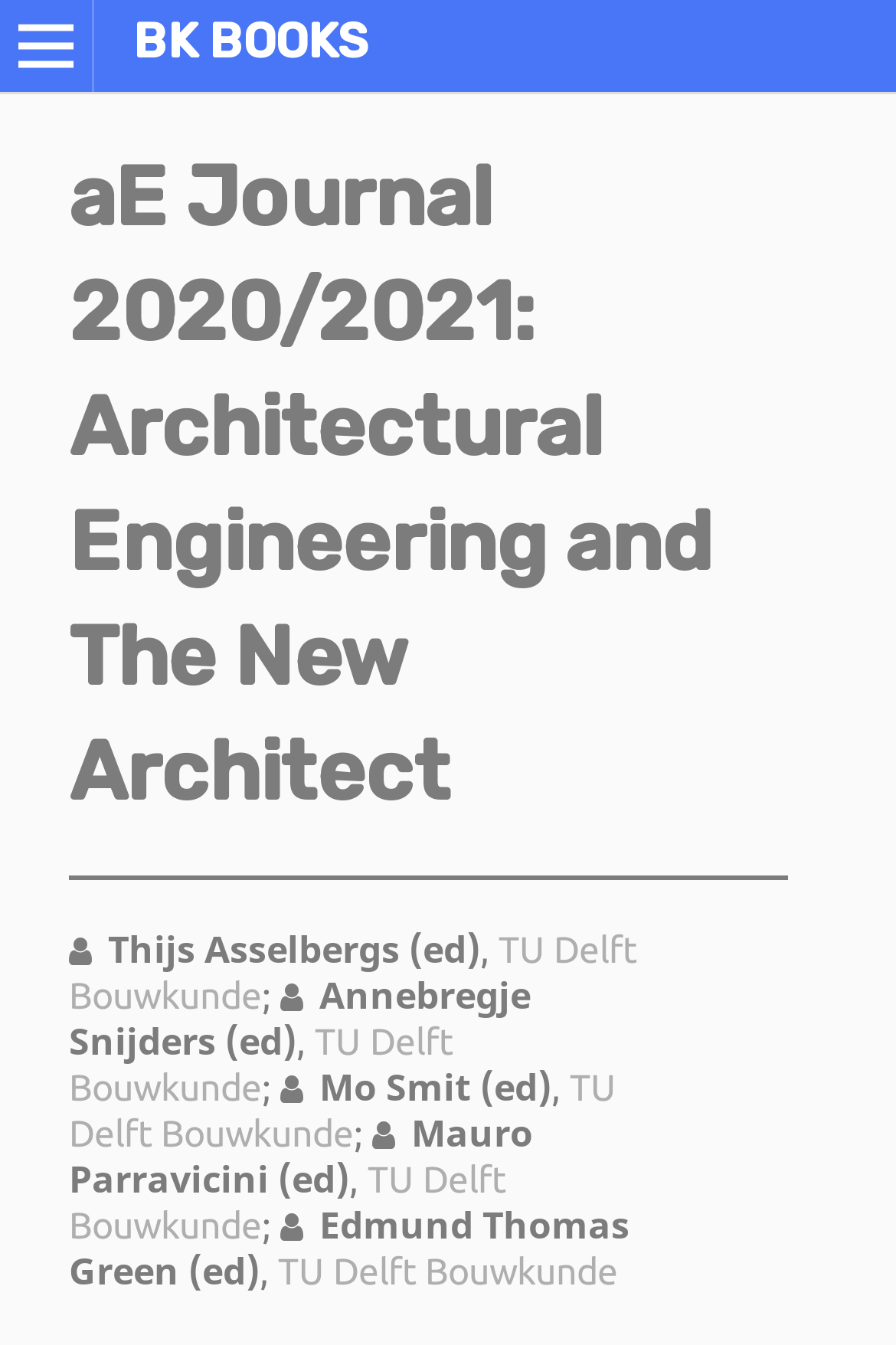What is the affiliation of the editors?
Answer with a single word or phrase by referring to the visual content.

TU Delft Bouwkunde